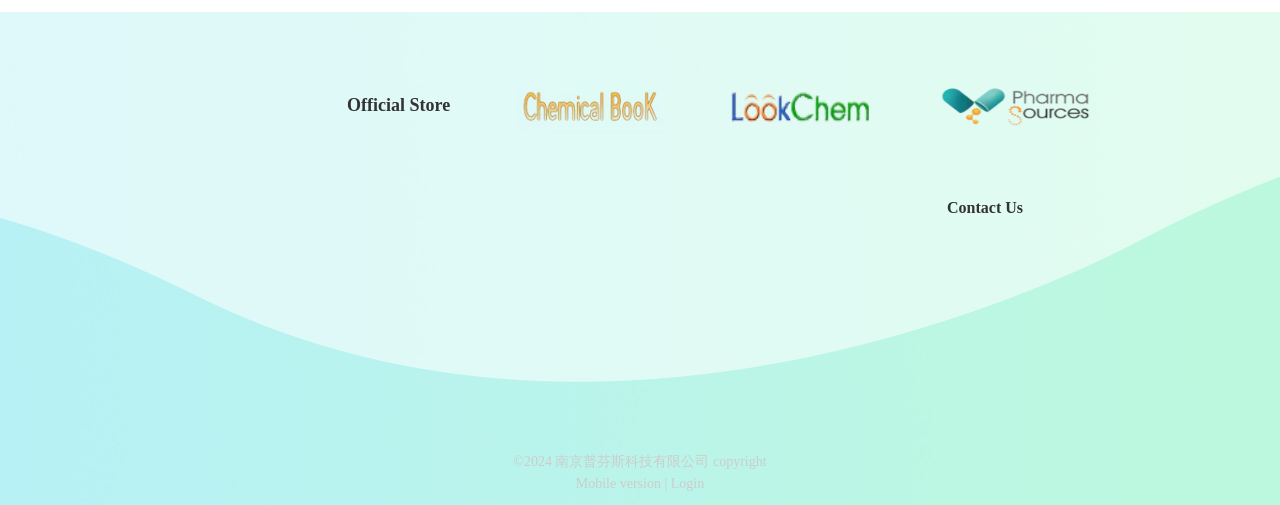Provide a one-word or short-phrase response to the question:
What are the product categories?

Anti-Tumor, Hypoglycemic, Anti-Viral, Anti-Hep C, Intermediates